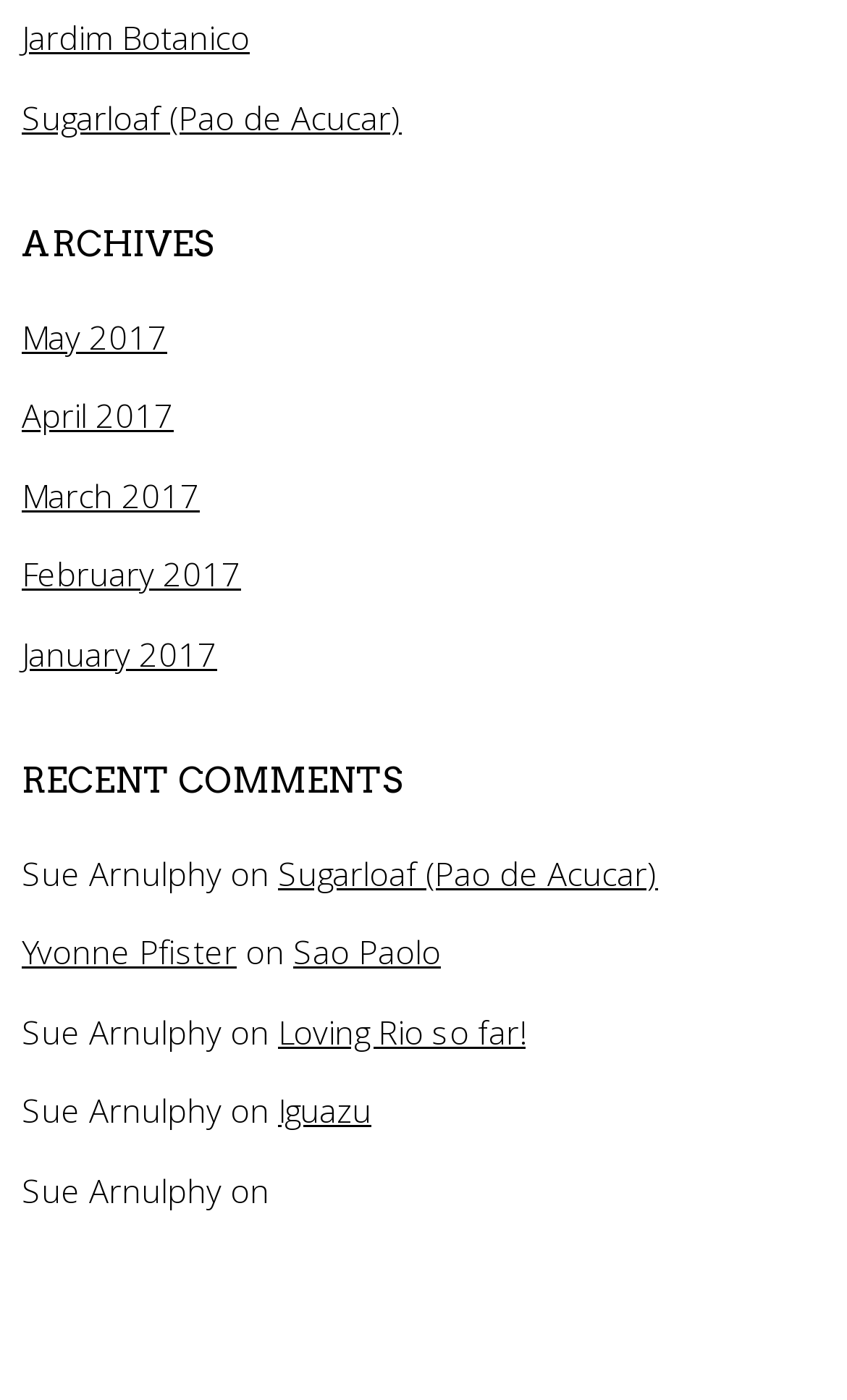What is the name of the first archive?
Please answer the question with as much detail and depth as you can.

The webpage has an 'ARCHIVES' section, and the first link under it is 'May 2017', which suggests that it is the first archive.